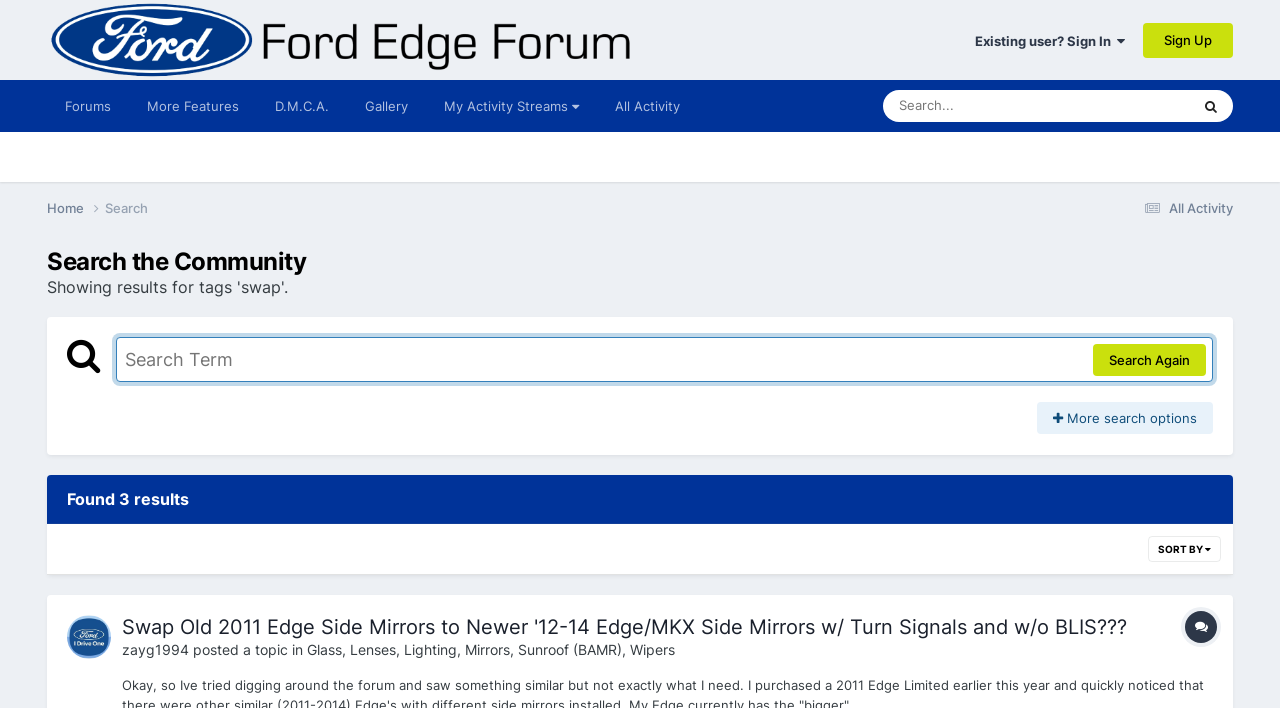Provide a one-word or one-phrase answer to the question:
What is the category of the topic posted by zayg1994?

Glass, Lenses, Lighting, Mirrors, Sunroof (BAMR), Wipers